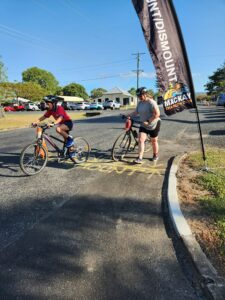Provide a one-word or short-phrase response to the question:
What is written on the flag?

MACKAY